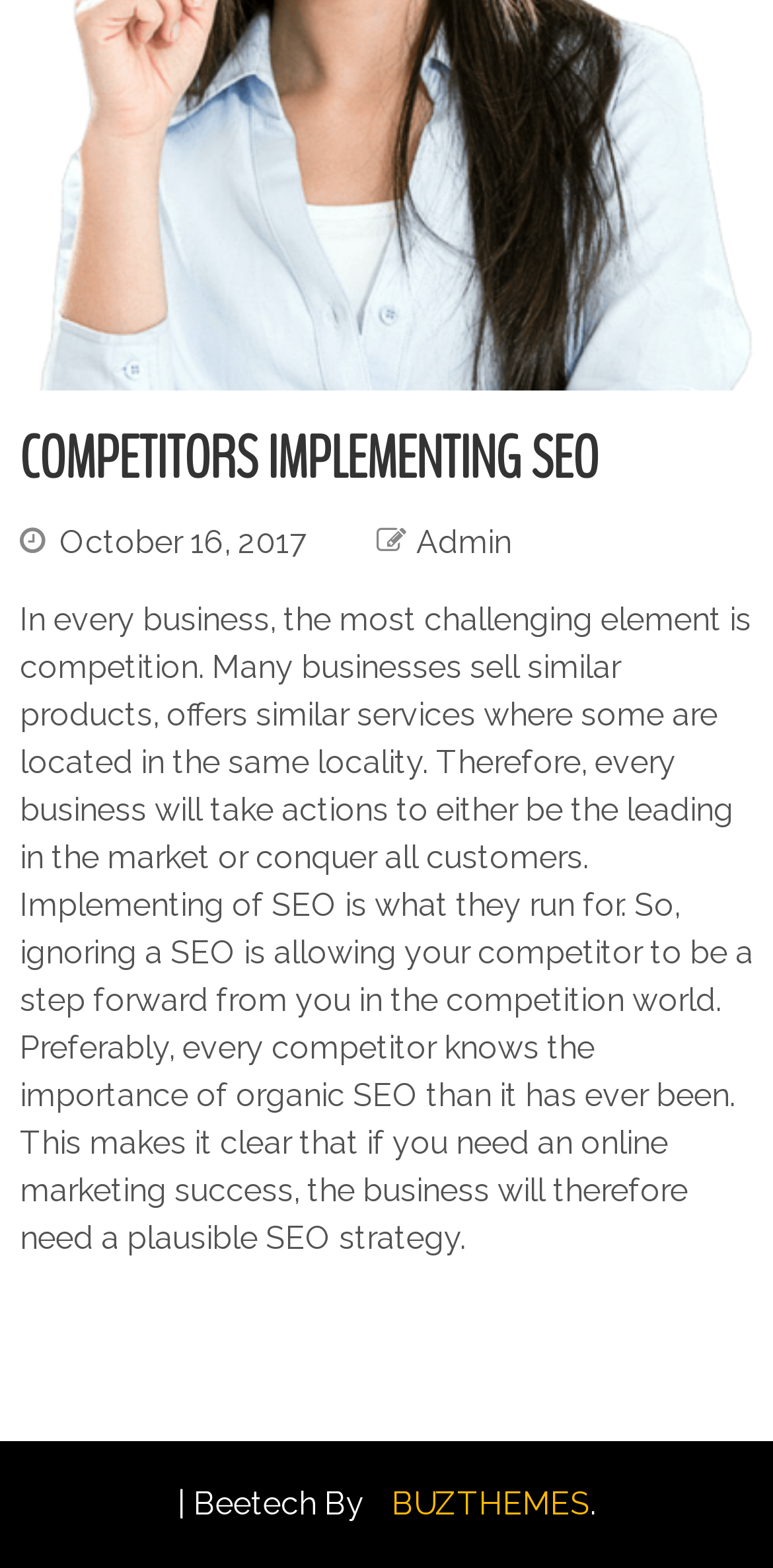Provide a one-word or brief phrase answer to the question:
What is the theme of the article on the webpage?

competition and SEO